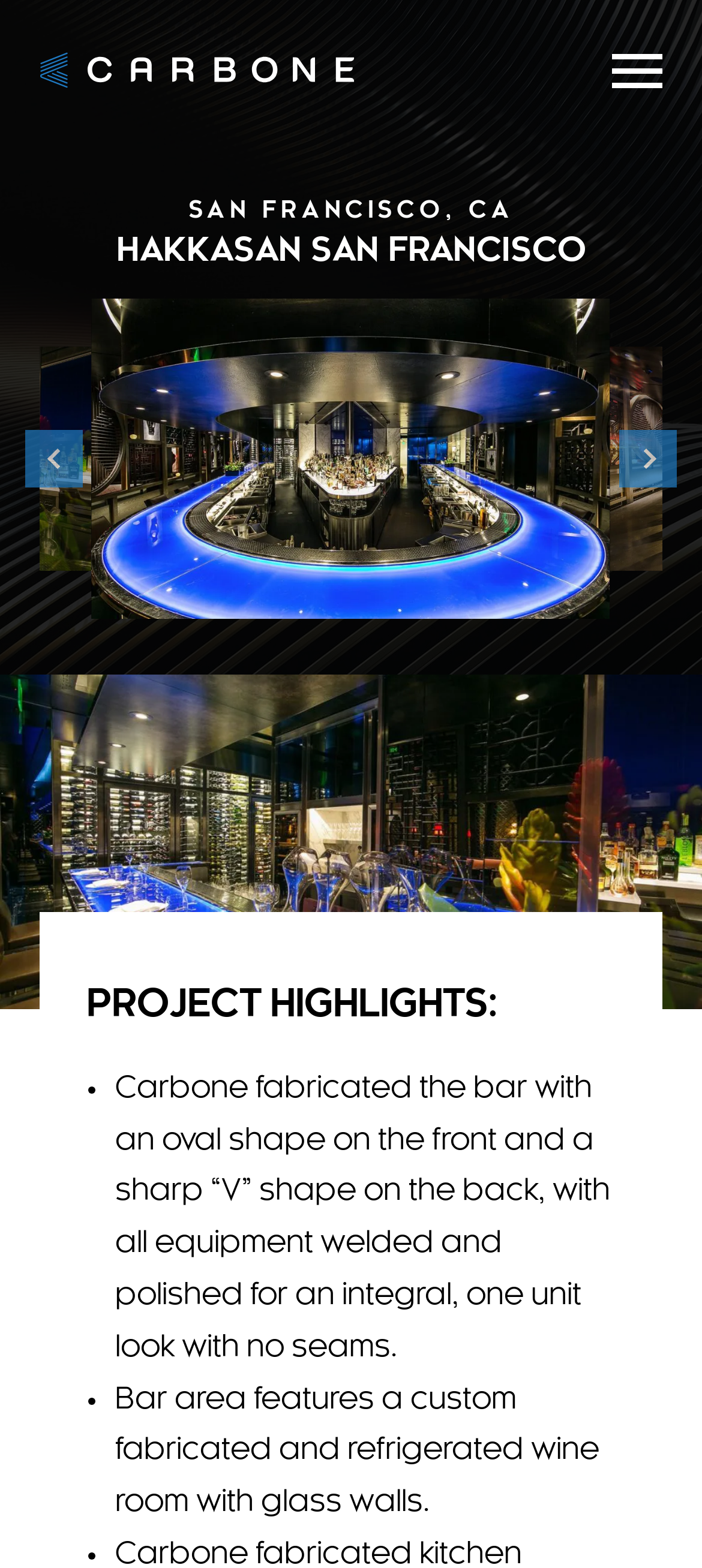What is the shape of the bar fabricated by Carbone?
Based on the visual details in the image, please answer the question thoroughly.

I found the shape of the bar fabricated by Carbone by reading the StaticText element with the content 'Carbone fabricated the bar with an oval shape on the front and a sharp “V” shape on the back, with all equipment welded and polished for an integral, one unit look with no seams.' which is located at [0.164, 0.685, 0.869, 0.868]. This text describes the shape of the bar fabricated by Carbone.